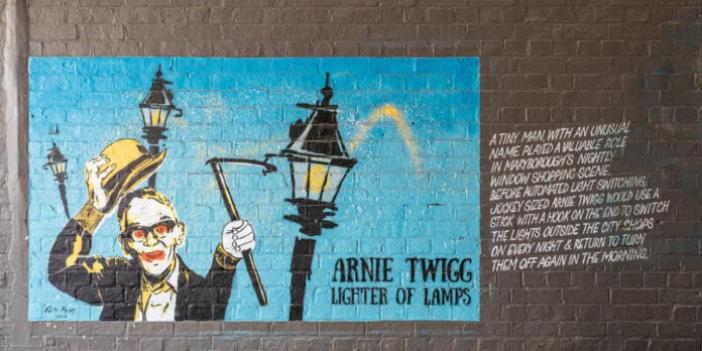Explain the image in detail, mentioning the main subjects and background elements.

The image features a vibrant mural of a character named Arnie Twigg, depicted as a cheerful man in glasses, tipping his hat while holding a long pole that appears to be a lamp lighter. He stands against a bright blue background, with silhouettes of gas lamps visible behind him. To the right, there is an informative inscription that reads "ARNIE TWIGG LIGHTER OF LAMPS," highlighting his unique role in the historical context of light management in a town. Below, the text elaborates on Arnie Twigg's job, describing him as a man who once switched on and off street lights in a quaint shopping area—providing a glimpse into a time before automation took over this charming task. The mural captures both nostalgia and local history, blending artistry with storytelling in a public space.